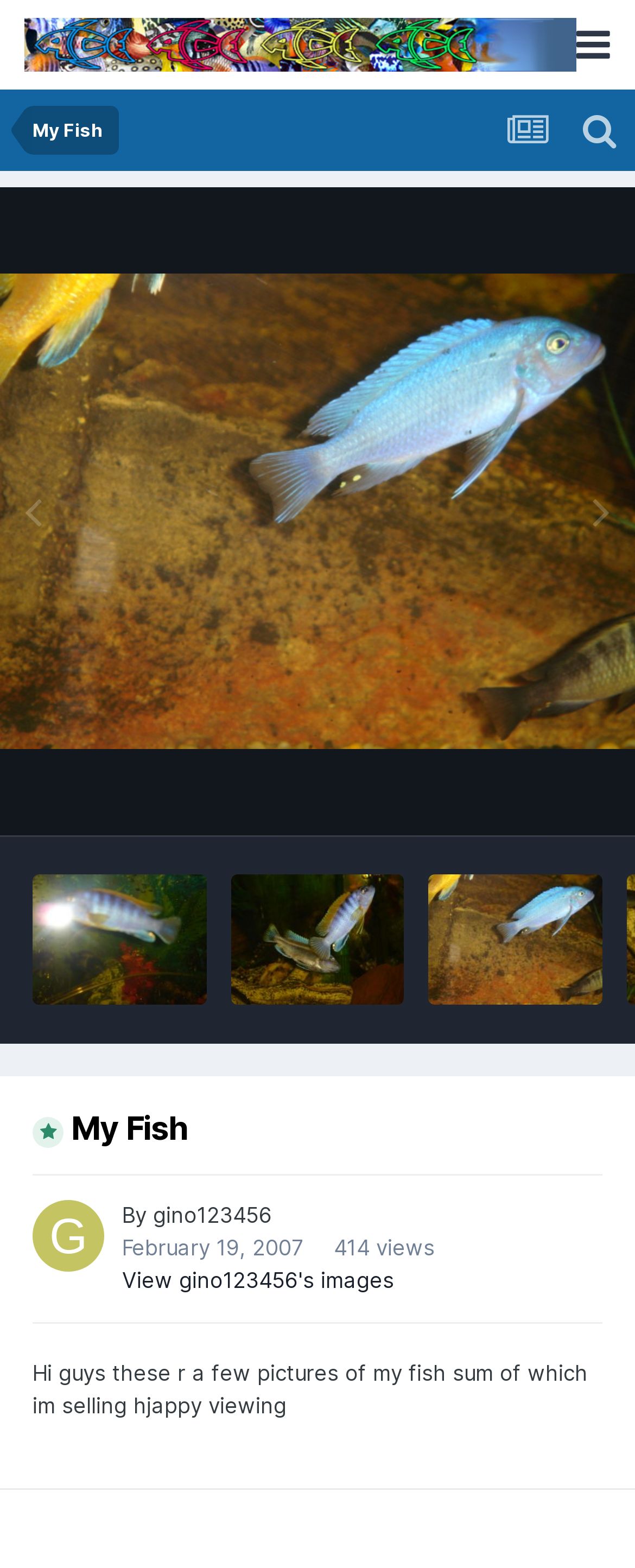Can you determine the bounding box coordinates of the area that needs to be clicked to fulfill the following instruction: "Check the image tools"?

[0.644, 0.479, 0.949, 0.512]